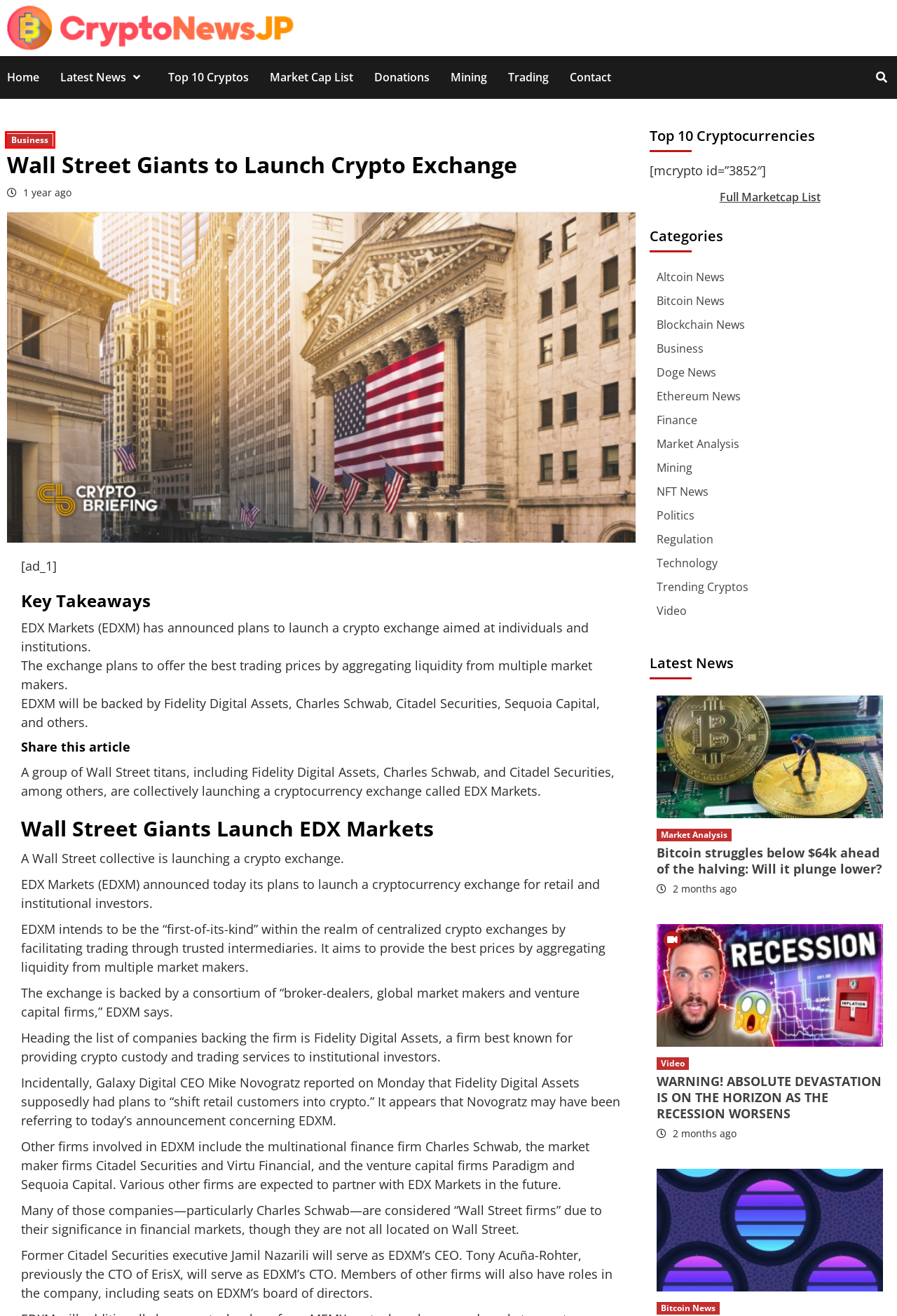You have a screenshot of a webpage with a red rectangle bounding box around an element. Identify the best matching webpage description for the new page that appears after clicking the element in the bounding box. The descriptions are:
A. Doge News – Crypto News JP
B. WARNING! ABSOLUTE DEVASTATION IS ON THE HORIZON AS THE RECESSION WORSENS – Crypto News JP
C. Crypto News JP – Latest Bitcoin & Cryptocurrency News
D. Regulation – Crypto News JP
E. Business – Crypto News JP
F. Video – Crypto News JP
G. Buy & Sell Bitcoin and other cryptocurrencies – Crypto News JP
H. Technology – Crypto News JP

E